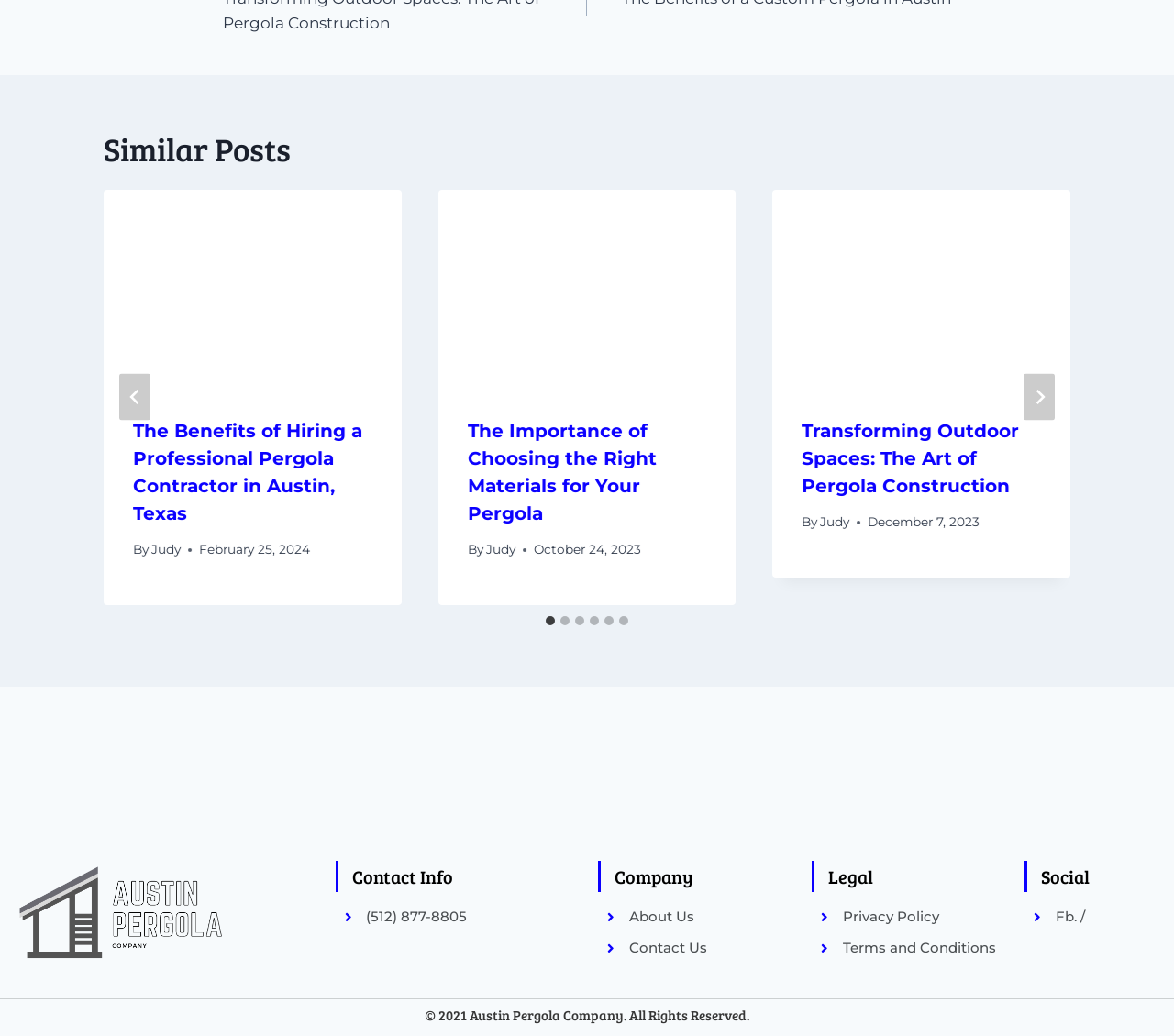What is the purpose of the 'Similar Posts' section?
Please answer the question as detailed as possible.

The 'Similar Posts' section is likely used to display posts that are related to the current post, allowing users to discover more content that might be of interest to them. This is a common feature in blogging and content sharing websites.